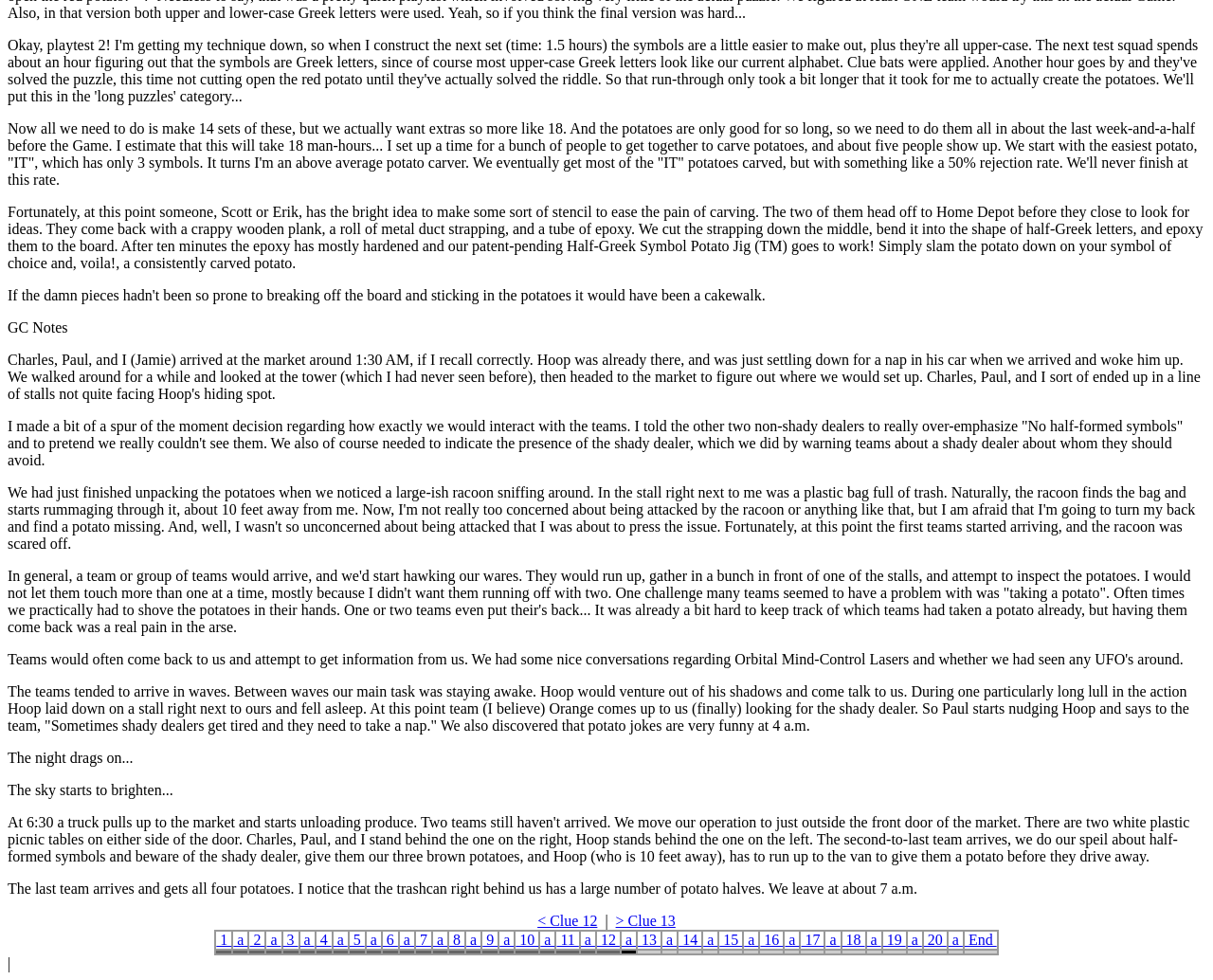Look at the image and answer the question in detail:
What is the purpose of the stencil mentioned in the text?

The stencil, referred to as the 'Half-Greek Symbol Potato Jig', was created to make it easier to carve potatoes by providing a consistent shape and reducing the rejection rate.